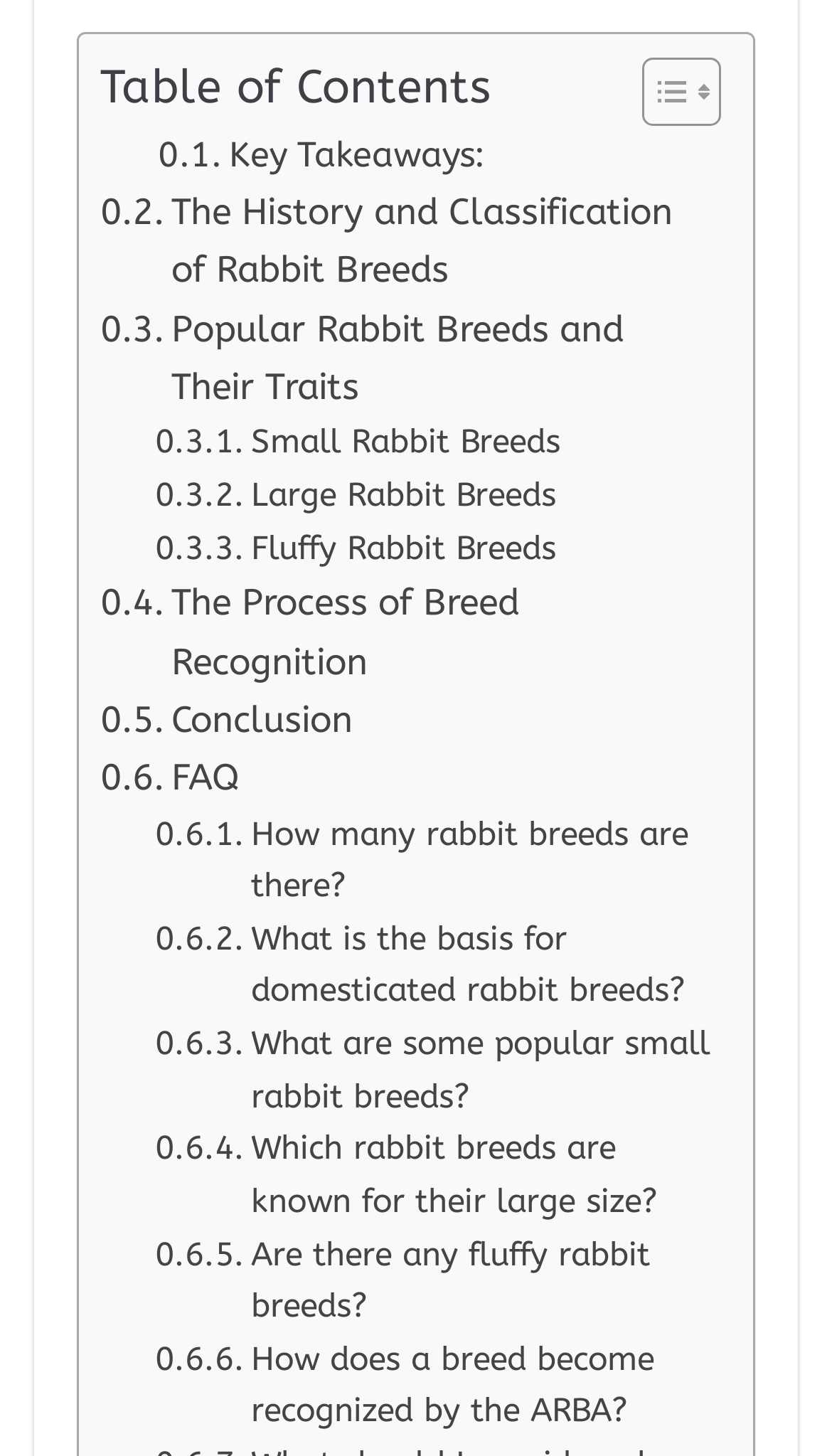Please identify the bounding box coordinates of the area that needs to be clicked to fulfill the following instruction: "Check the FAQ."

[0.121, 0.515, 0.288, 0.555]